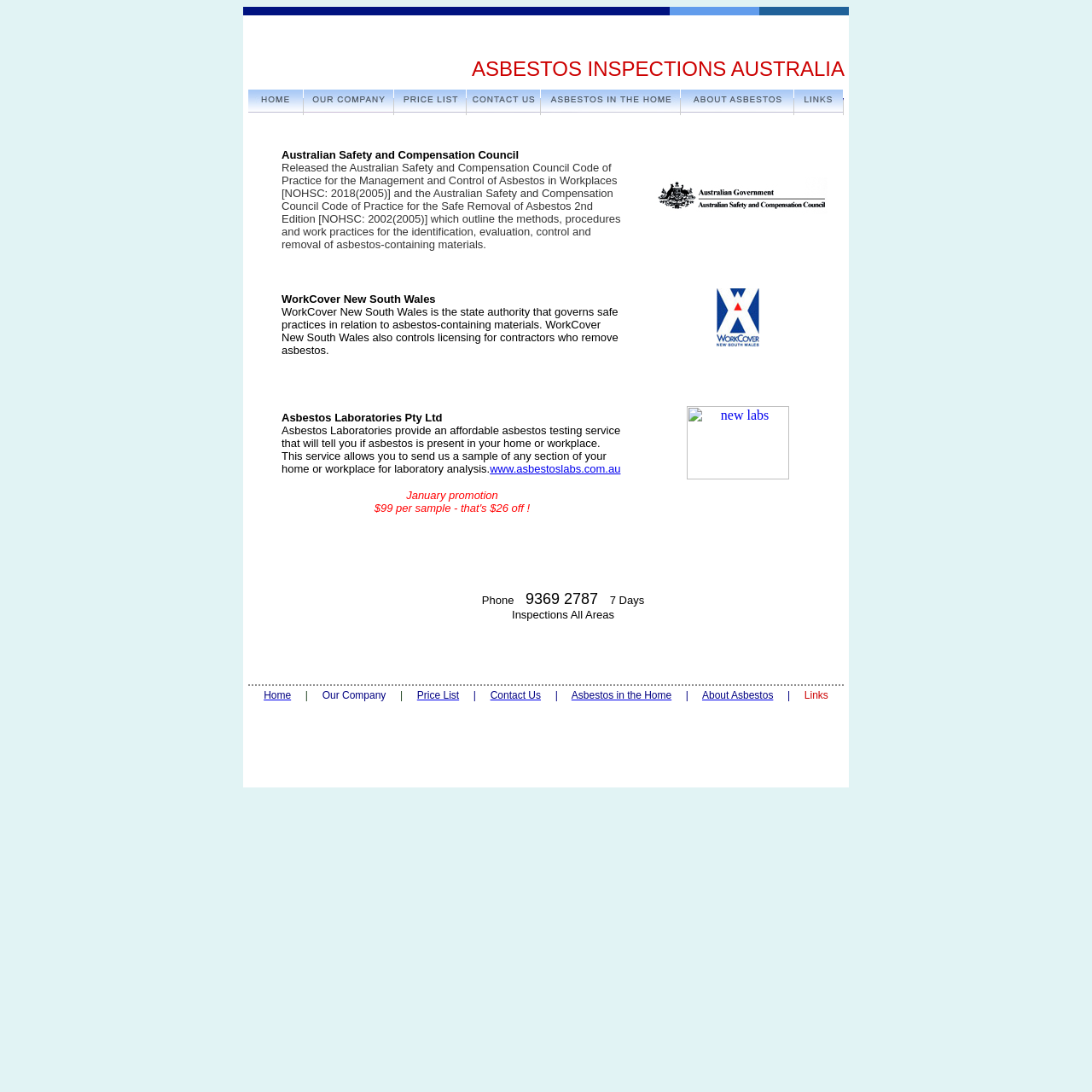Please identify the bounding box coordinates of the element's region that should be clicked to execute the following instruction: "click the phone number". The bounding box coordinates must be four float numbers between 0 and 1, i.e., [left, top, right, bottom].

[0.473, 0.541, 0.556, 0.556]